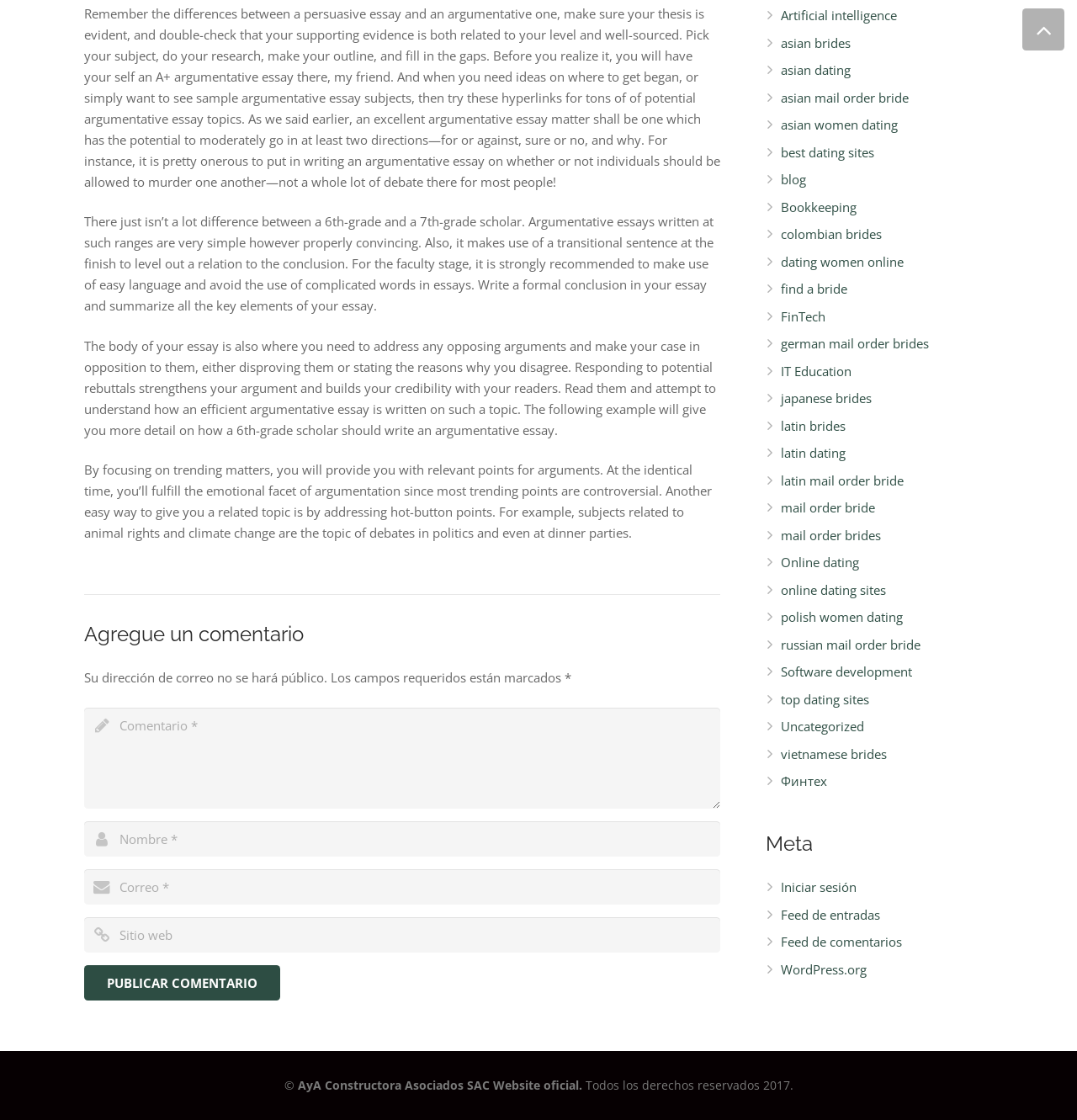Identify the bounding box coordinates of the region I need to click to complete this instruction: "Click the Hydrocare logo".

None